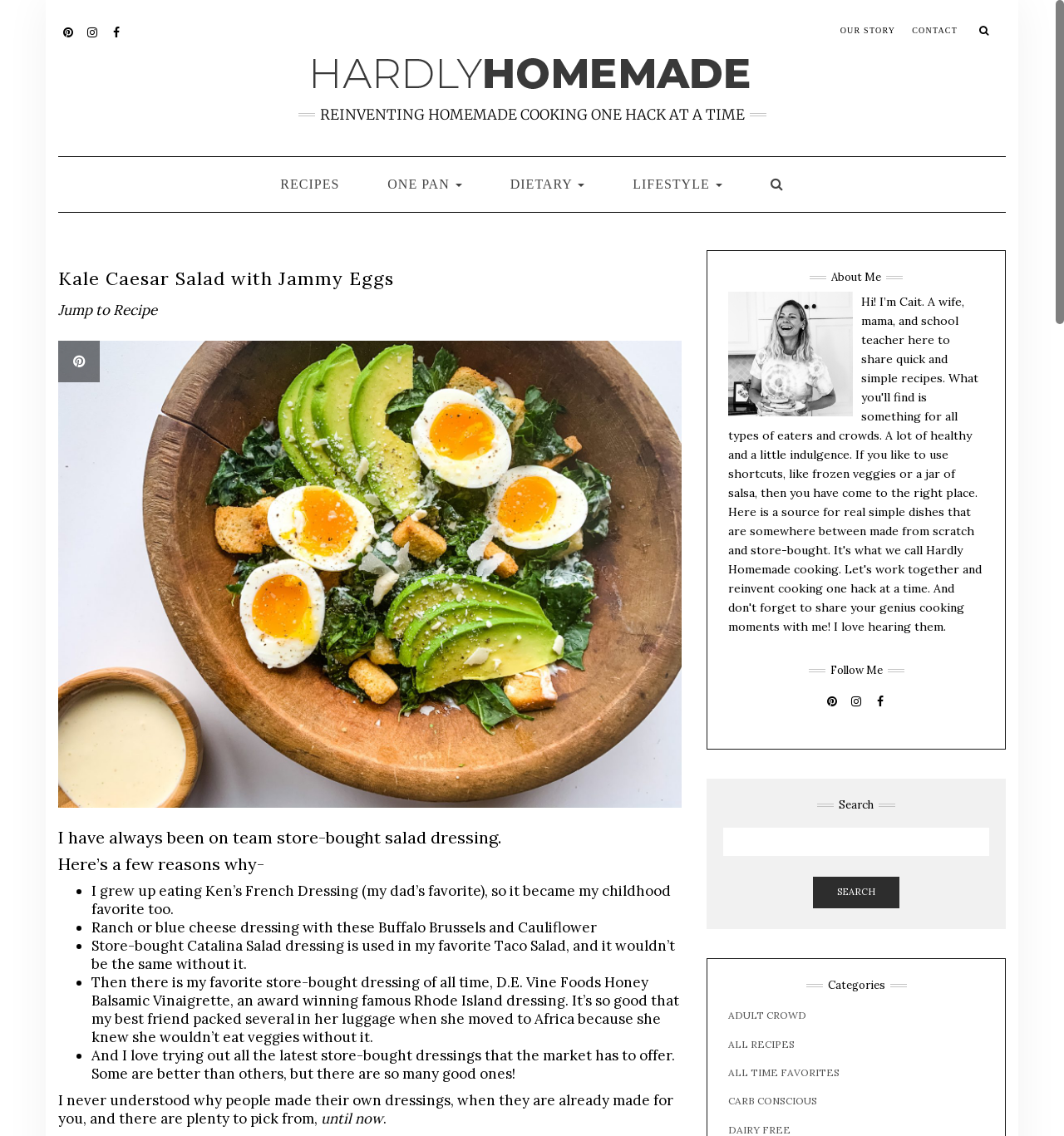Highlight the bounding box of the UI element that corresponds to this description: "All Time Favorites".

[0.684, 0.939, 0.789, 0.95]